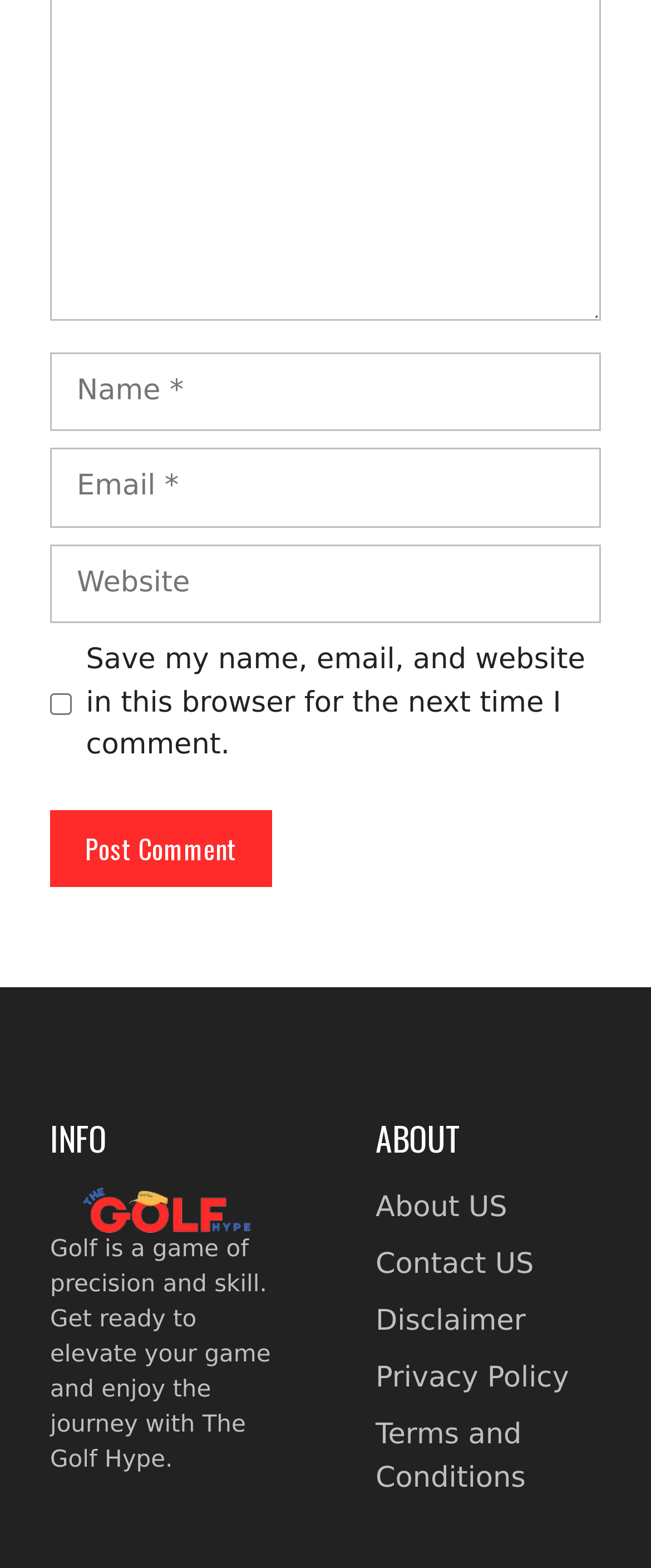Locate the bounding box coordinates of the area that needs to be clicked to fulfill the following instruction: "Enter your name". The coordinates should be in the format of four float numbers between 0 and 1, namely [left, top, right, bottom].

[0.077, 0.224, 0.923, 0.275]